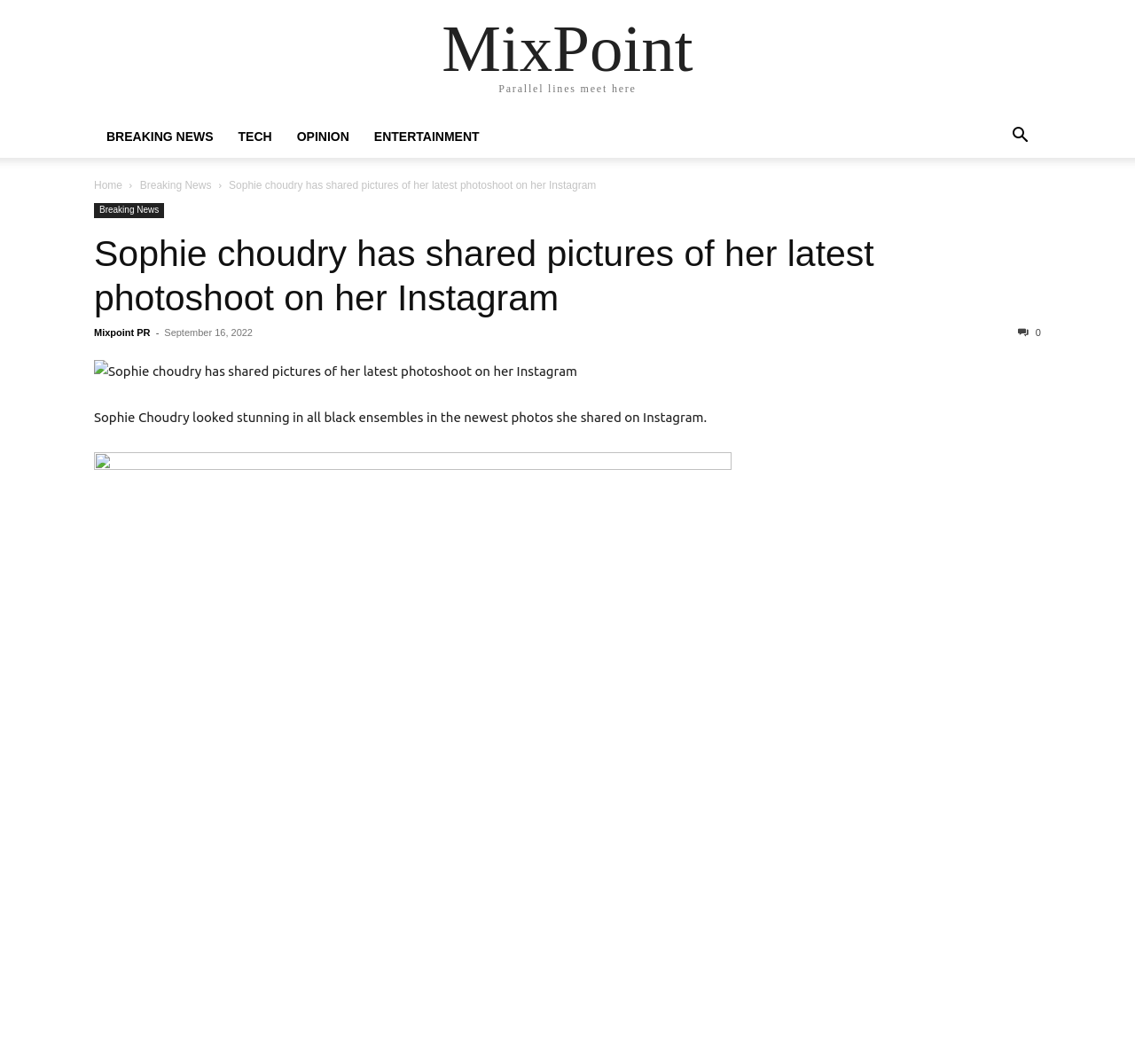Write a detailed summary of the webpage.

The webpage appears to be an article about Sophie Choudry sharing pictures of her latest photoshoot on Instagram. At the top, there is a link to "MixPoint" and a static text "Parallel lines meet here". Below this, there are several links to different categories, including "BREAKING NEWS", "TECH", "OPINION", and "ENTERTAINMENT", which are aligned horizontally. 

To the right of these links, there is a search button. Above the search button, there are two links, "Home" and "Breaking News", which are aligned vertically. 

The main content of the webpage starts with a heading that repeats the title "Sophie choudry has shared pictures of her latest photoshoot on her Instagram". Below the heading, there is a link to the same title, and then a link to "Mixpoint PR" followed by a static text "-" and a time stamp "September 16, 2022". 

To the right of the time stamp, there is a link with an icon. Below this section, there is an image related to the article, which takes up most of the width of the page. Under the image, there is a static text that summarizes the article, stating that Sophie Choudry looked stunning in all black ensembles in the newest photos she shared on Instagram.